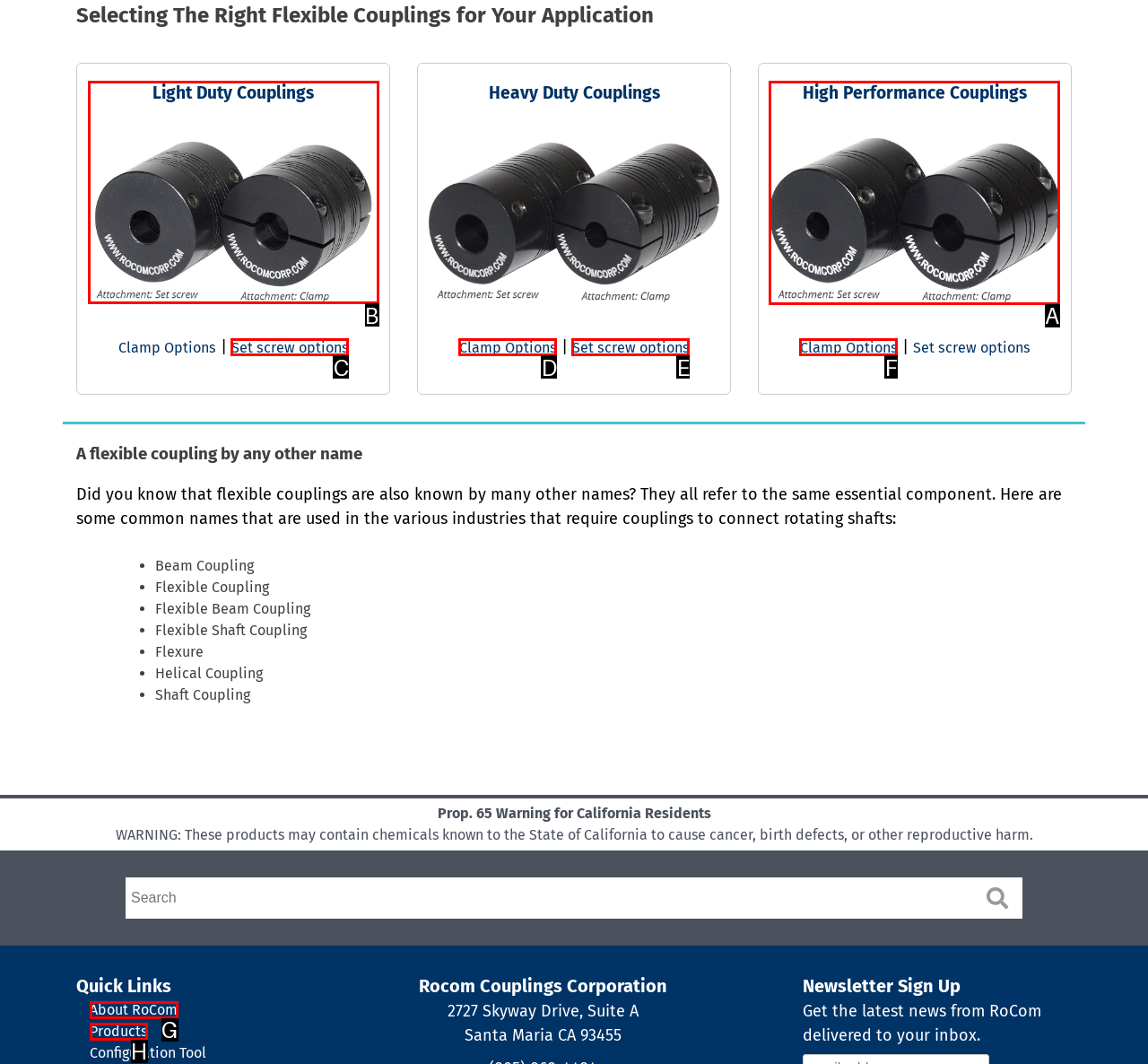Tell me which one HTML element I should click to complete the following task: Learn about High Performance Couplings Answer with the option's letter from the given choices directly.

A